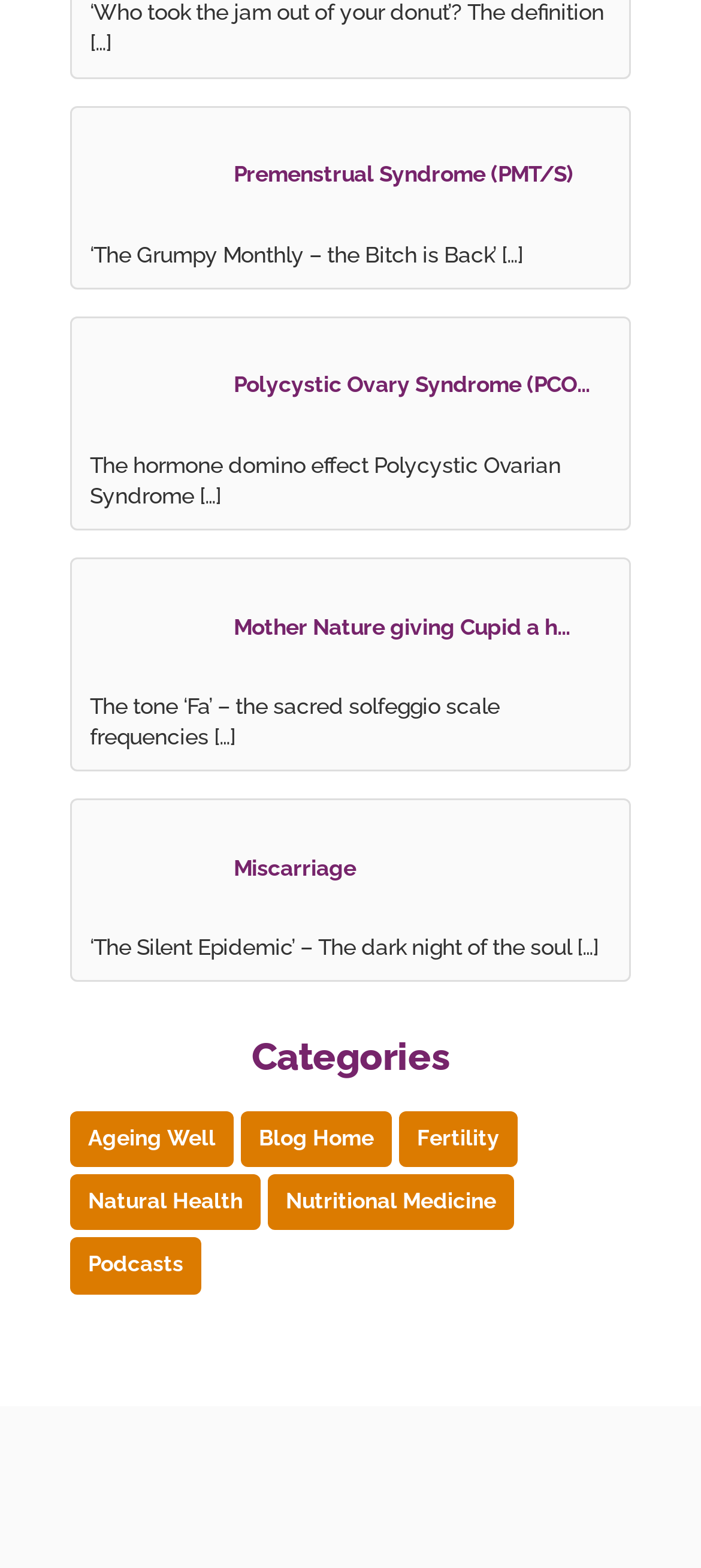Can you give a comprehensive explanation to the question given the content of the image?
How many categories are listed?

The webpage has a section labeled 'Categories' which lists 6 categories: Ageing Well, Blog Home, Fertility, Natural Health, Nutritional Medicine, and Podcasts.